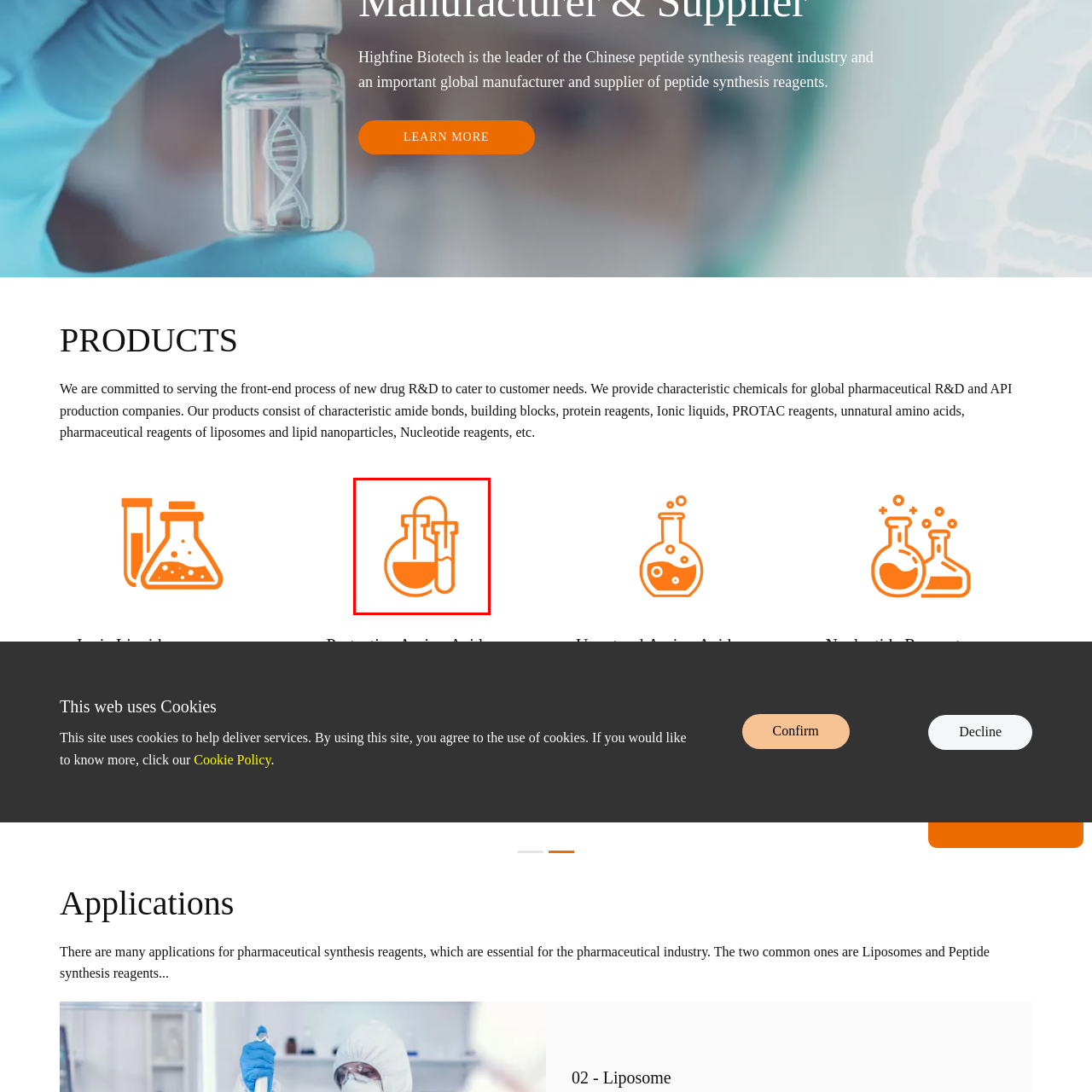What is the name of the company associated with the image? Examine the image inside the red bounding box and answer concisely with one word or a short phrase.

Highfine Biotech